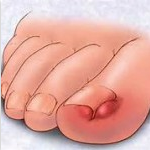Give a detailed account of the visual elements in the image.

This illustration depicts a close-up of a foot with an ingrown toenail, characterized by the toenail's corner pressing painfully into the surrounding skin. The highlighted area shows redness and swelling, common signs associated with this condition. Ingrown toenails are often caused by improper nail trimming, ill-fitting shoes, or genetic factors, and they can lead to discomfort and potential infection. It's crucial to adopt proper nail care techniques, such as cutting toenails straight across and choosing appropriate footwear, to prevent this painful foot issue.